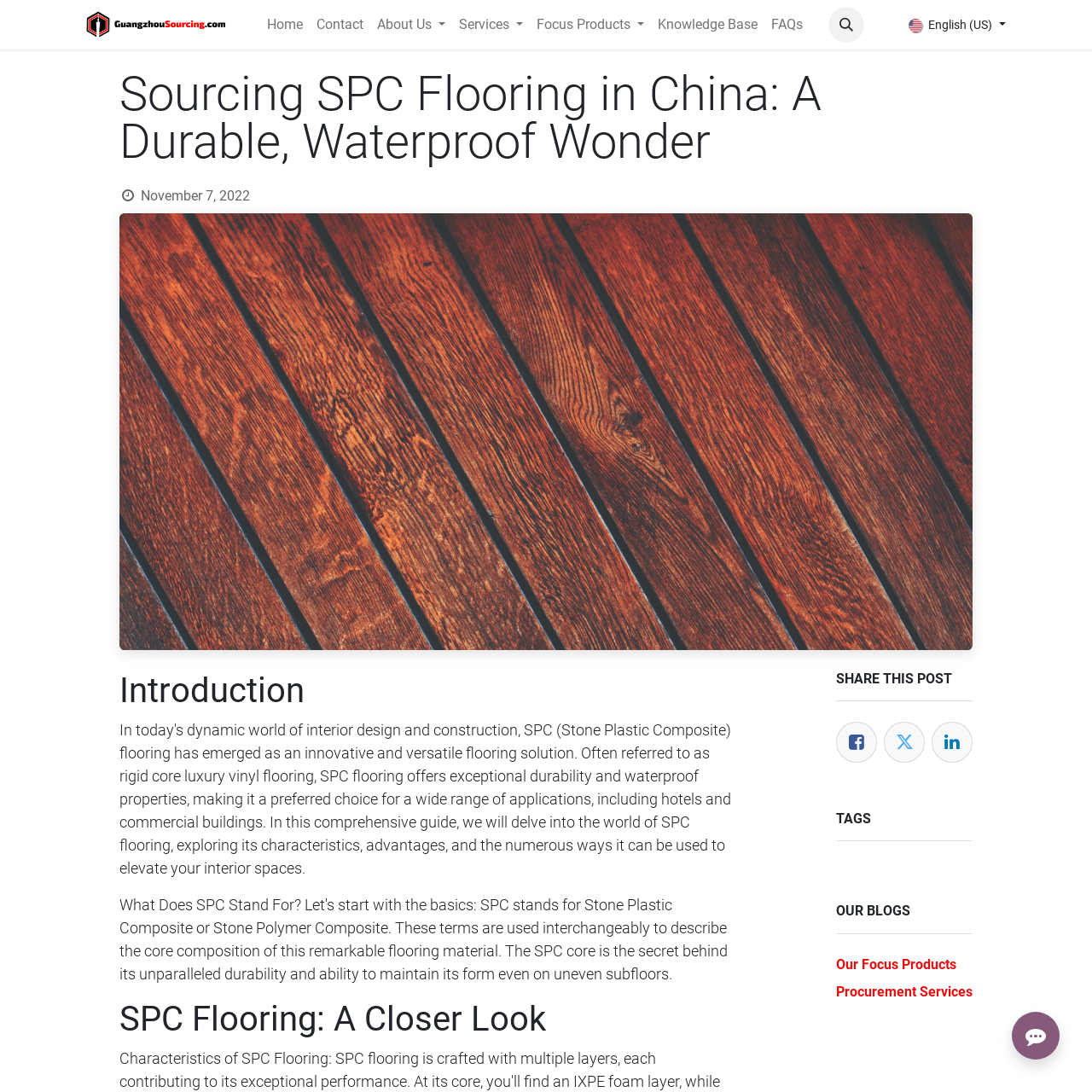What is the last menu item in the main navigation?
By examining the image, provide a one-word or phrase answer.

FAQs